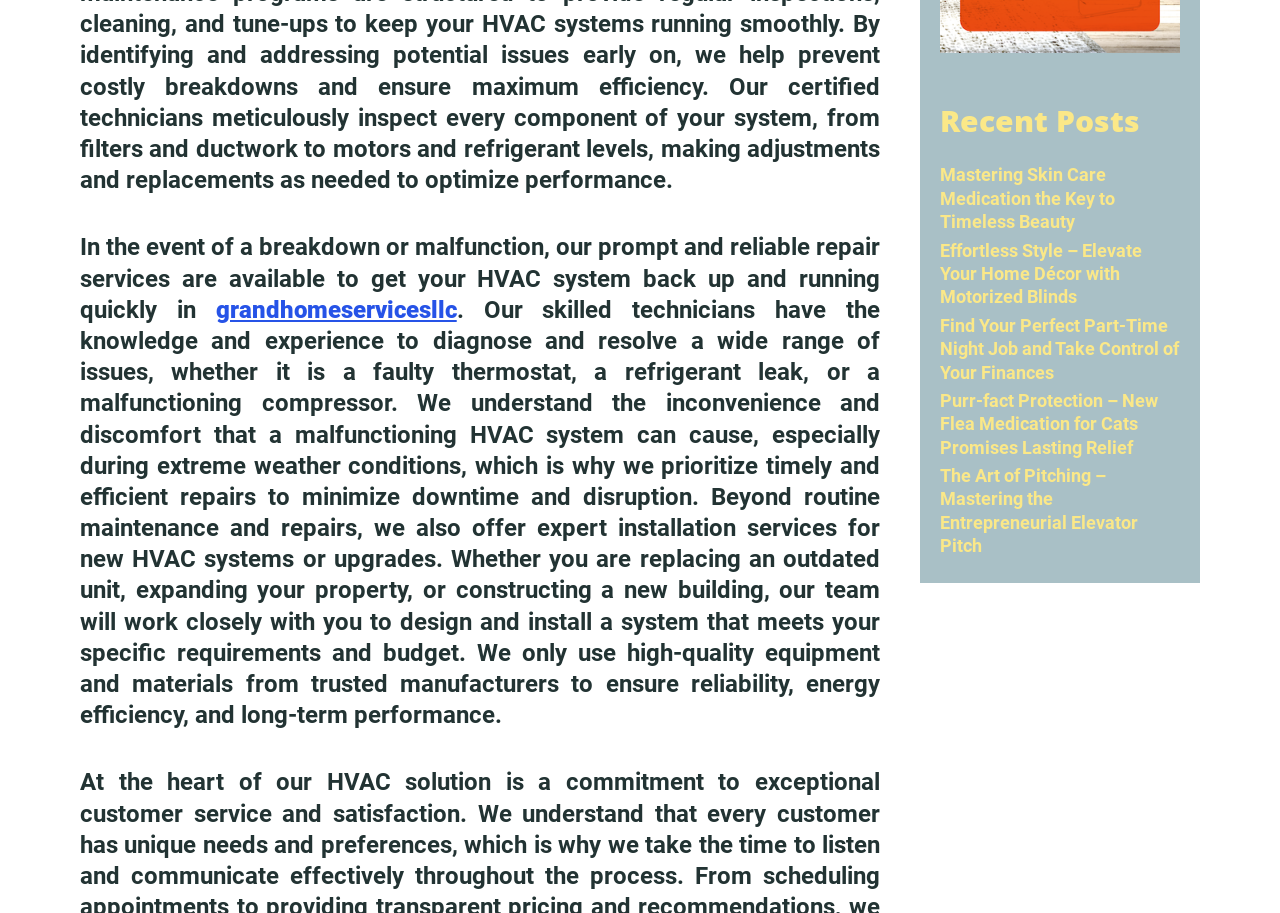Locate the bounding box coordinates of the UI element described by: "grandhomeservicesllc". The bounding box coordinates should consist of four float numbers between 0 and 1, i.e., [left, top, right, bottom].

[0.169, 0.324, 0.357, 0.355]